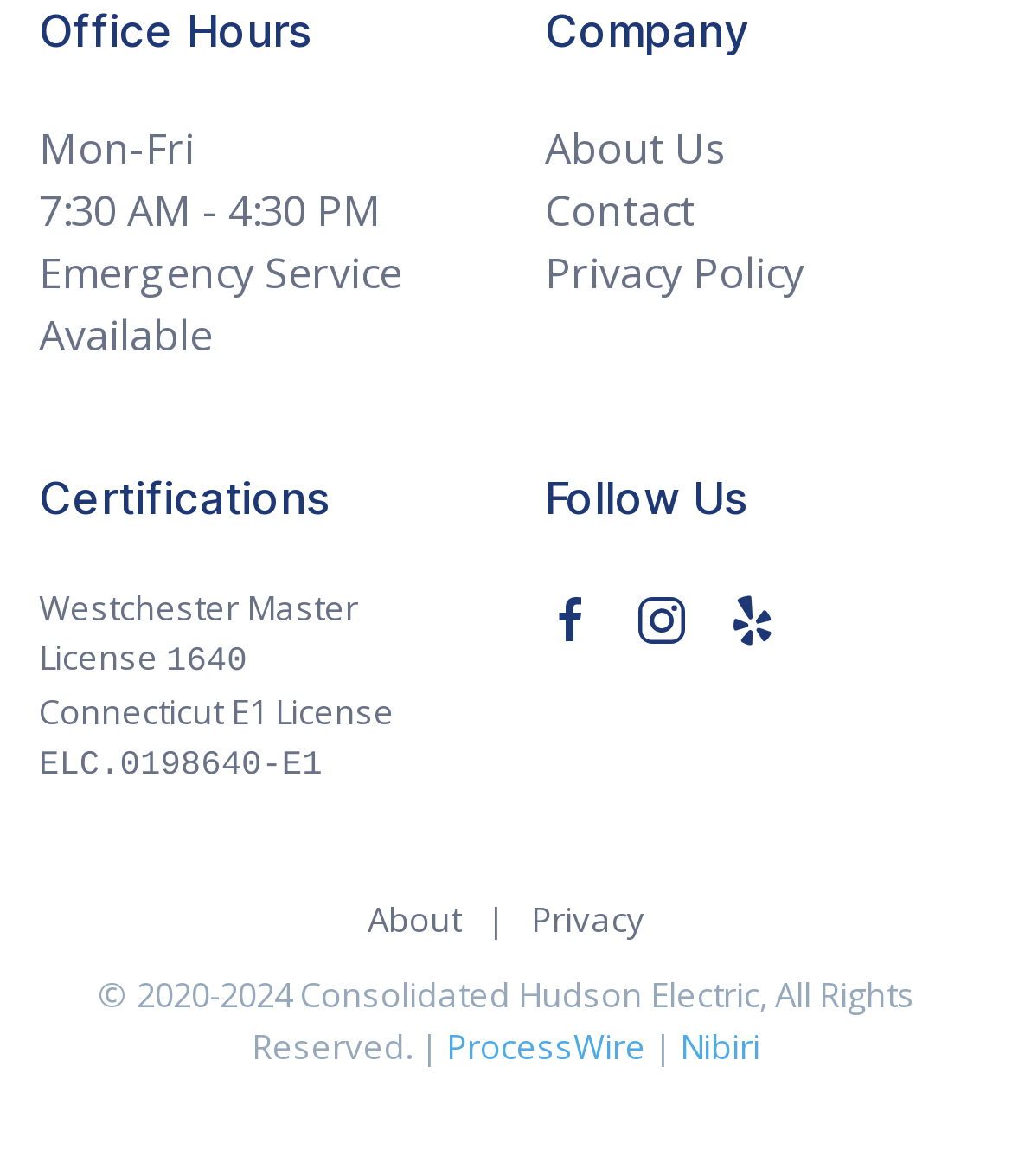Please determine the bounding box coordinates of the clickable area required to carry out the following instruction: "Visit us on Facebook". The coordinates must be four float numbers between 0 and 1, represented as [left, top, right, bottom].

[0.538, 0.499, 0.59, 0.547]